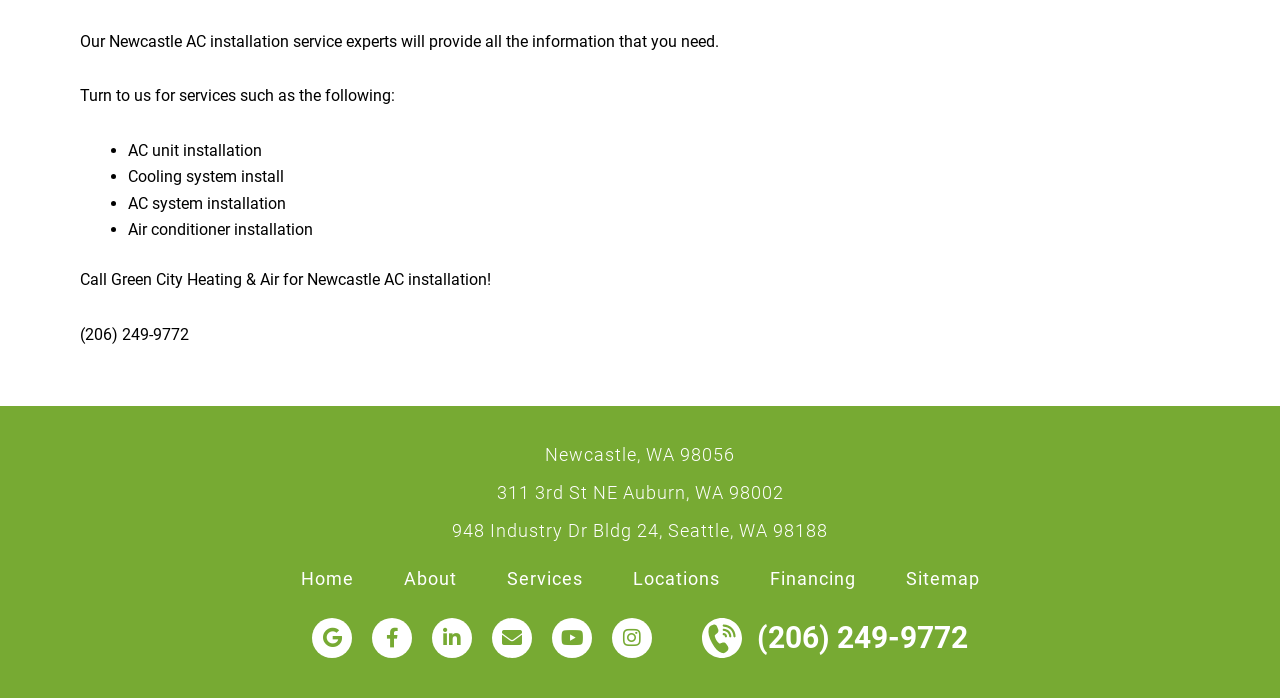How many types of AC installation services are listed?
Refer to the image and give a detailed response to the question.

The webpage lists four types of AC installation services: 'AC unit installation', 'Cooling system install', 'AC system installation', and 'Air conditioner installation'.